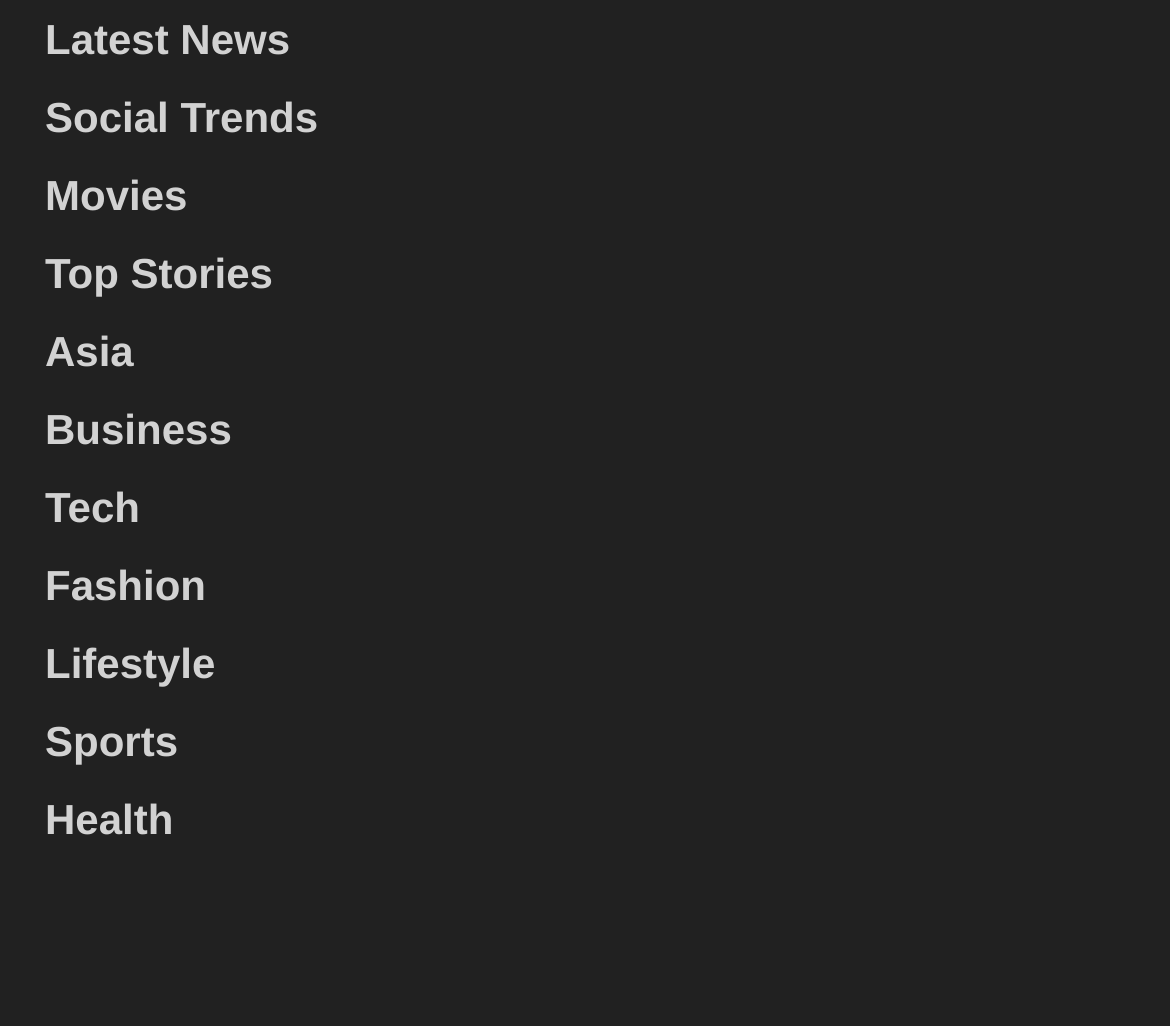Please identify the bounding box coordinates of the region to click in order to complete the given instruction: "read top stories". The coordinates should be four float numbers between 0 and 1, i.e., [left, top, right, bottom].

[0.038, 0.243, 0.233, 0.29]